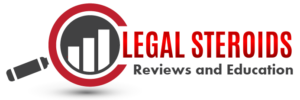Answer this question in one word or a short phrase: What is the shape of the icon surrounding the bar graphs?

magnifying glass